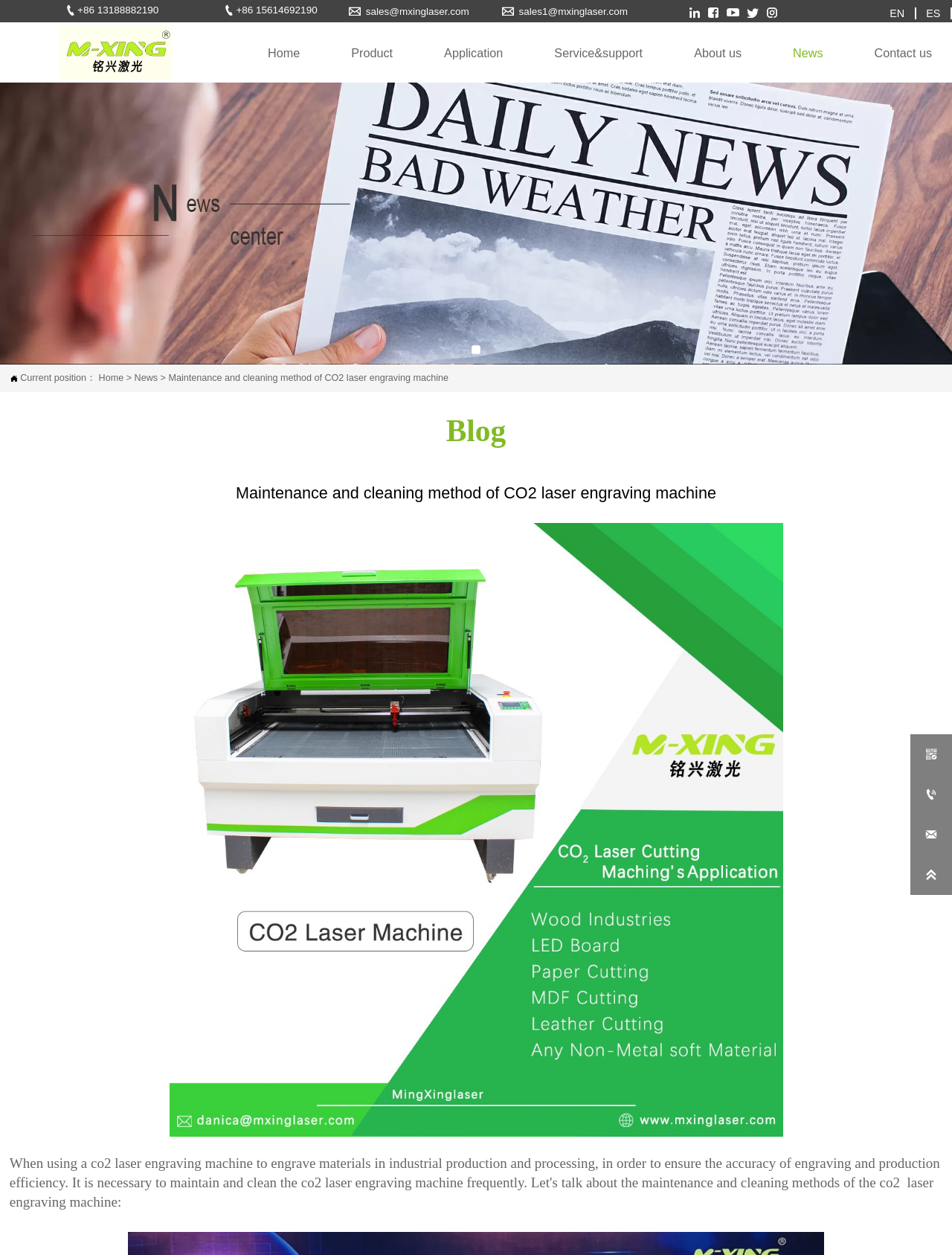Locate the bounding box coordinates of the clickable area needed to fulfill the instruction: "Go to the Home page".

[0.281, 0.029, 0.315, 0.055]